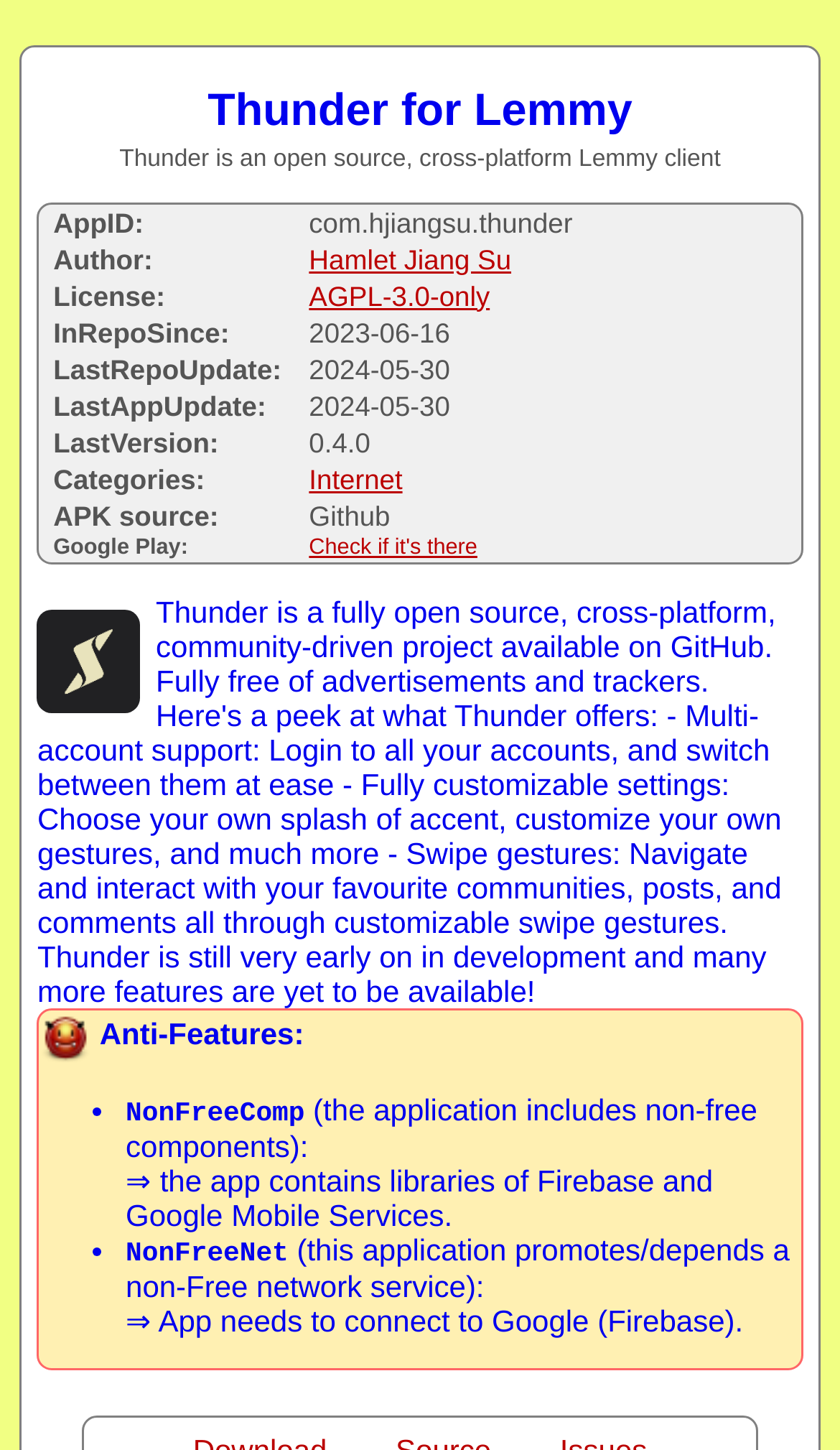Who is the author of the app?
Could you give a comprehensive explanation in response to this question?

The author of the app is mentioned in the LayoutTableCell 'Author:' and the corresponding value is 'Hamlet Jiang Su', which is also a link.